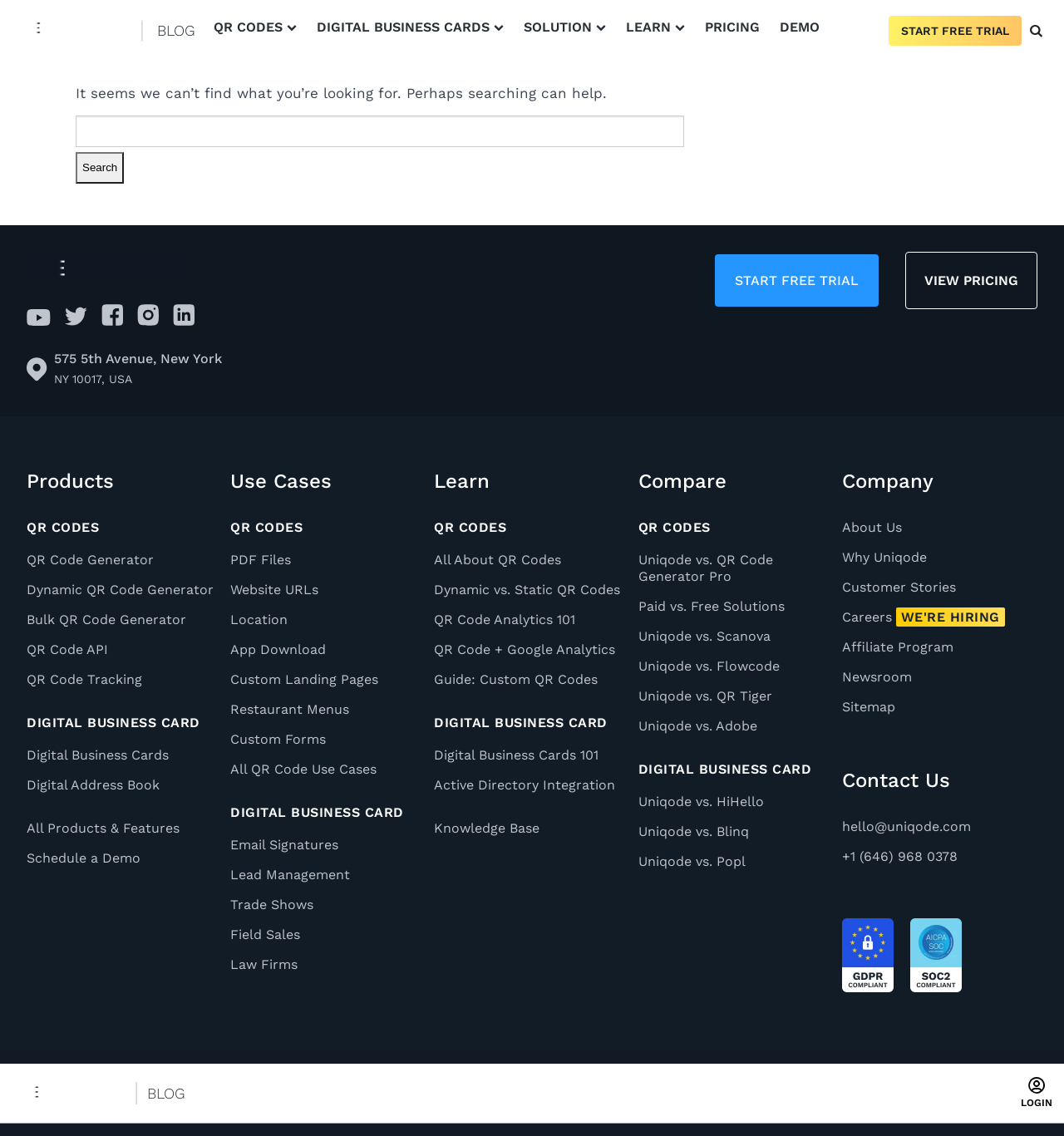Write a detailed summary of the webpage, including text, images, and layout.

This webpage is about Joanne Camarce, a digital marketing expert specializing in SEO, eCommerce, and social media. At the top left corner, there is a logo of Uniqode, a proximity marketing company, with a figure caption "BLOG" below it. On the top right corner, there are several links, including "LOGIN" and "START FREE TRIAL". 

Below the logo, there is a navigation menu with links to "QR CODES", "DIGITAL BUSINESS CARDS", "SOLUTION", "LEARN", "PRICING", "DEMO", and "START FREE TRIAL". 

On the left side of the page, there is a search bar with a search button and a close button above it. Below the search bar, there is a section with links to Uniqode's social media profiles, including Youtube, Twitter, Facebook, Instagram, and Linkedin. 

Further down, there is a section with contact information, including an address and a "START FREE TRIAL" button. Below that, there are links to "VIEW PRICING" and "Products", which includes "QR CODES" and "DIGITAL BUSINESS CARD". 

The page also has sections for "Use Cases" and "All QR Code Use Cases", which include links to various use cases, such as PDF files, website URLs, location, app download, custom landing pages, restaurant menus, custom forms, and more.